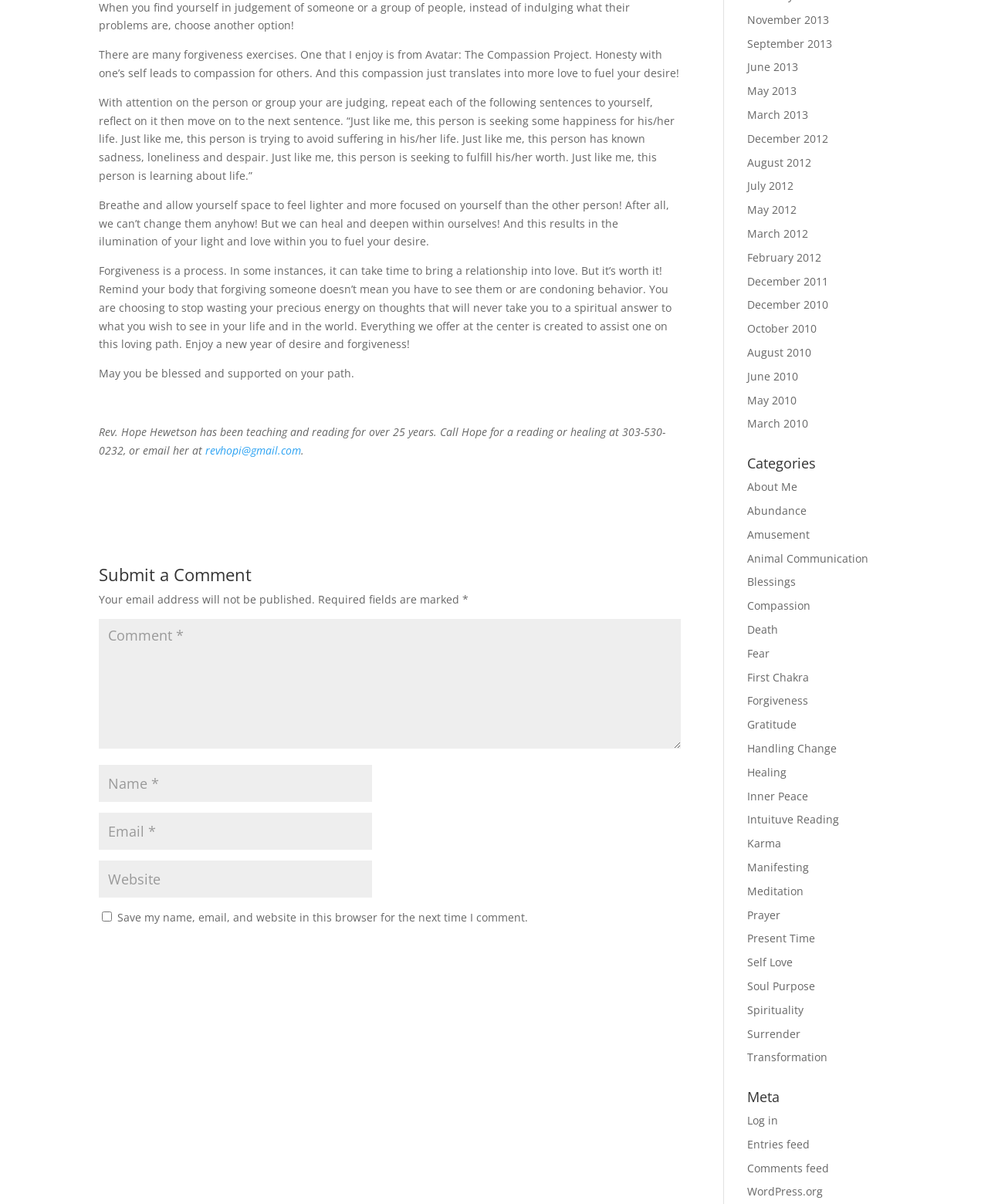Please determine the bounding box coordinates of the element's region to click for the following instruction: "Click on the 'Forgiveness' category".

[0.756, 0.576, 0.818, 0.588]